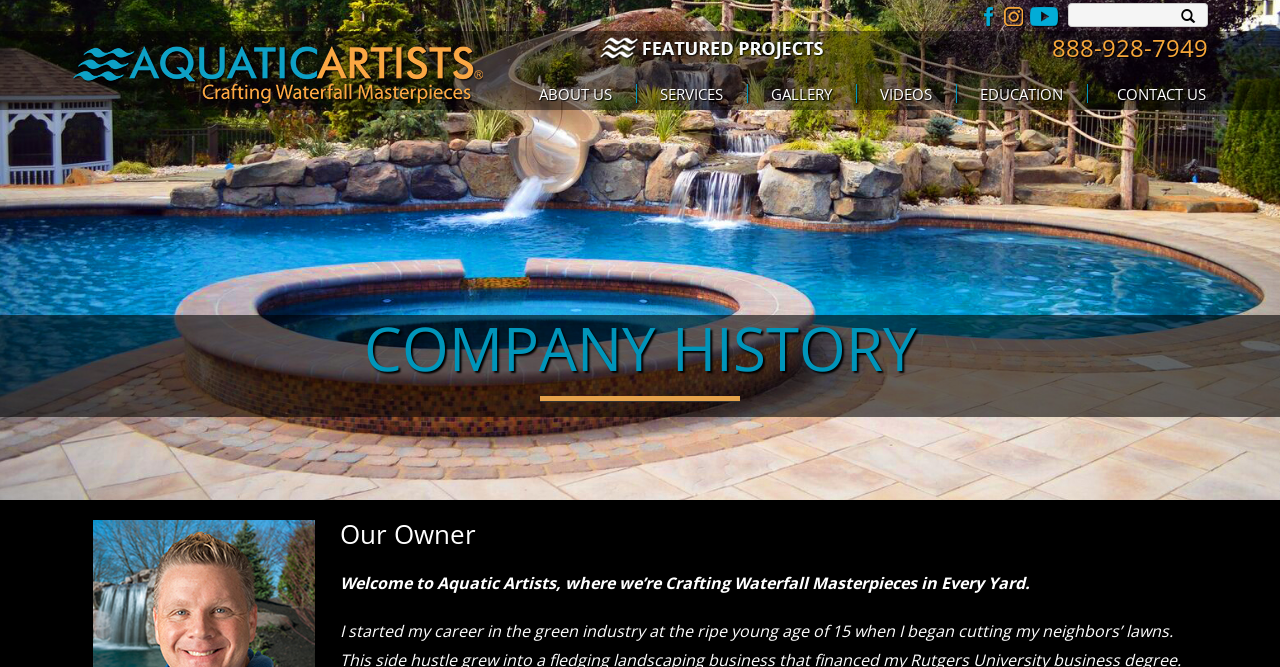Locate the UI element described by title="YouTube" and provide its bounding box coordinates. Use the format (top-left x, top-left y, bottom-right x, bottom-right y) with all values as floating point numbers between 0 and 1.

[0.804, 0.015, 0.828, 0.048]